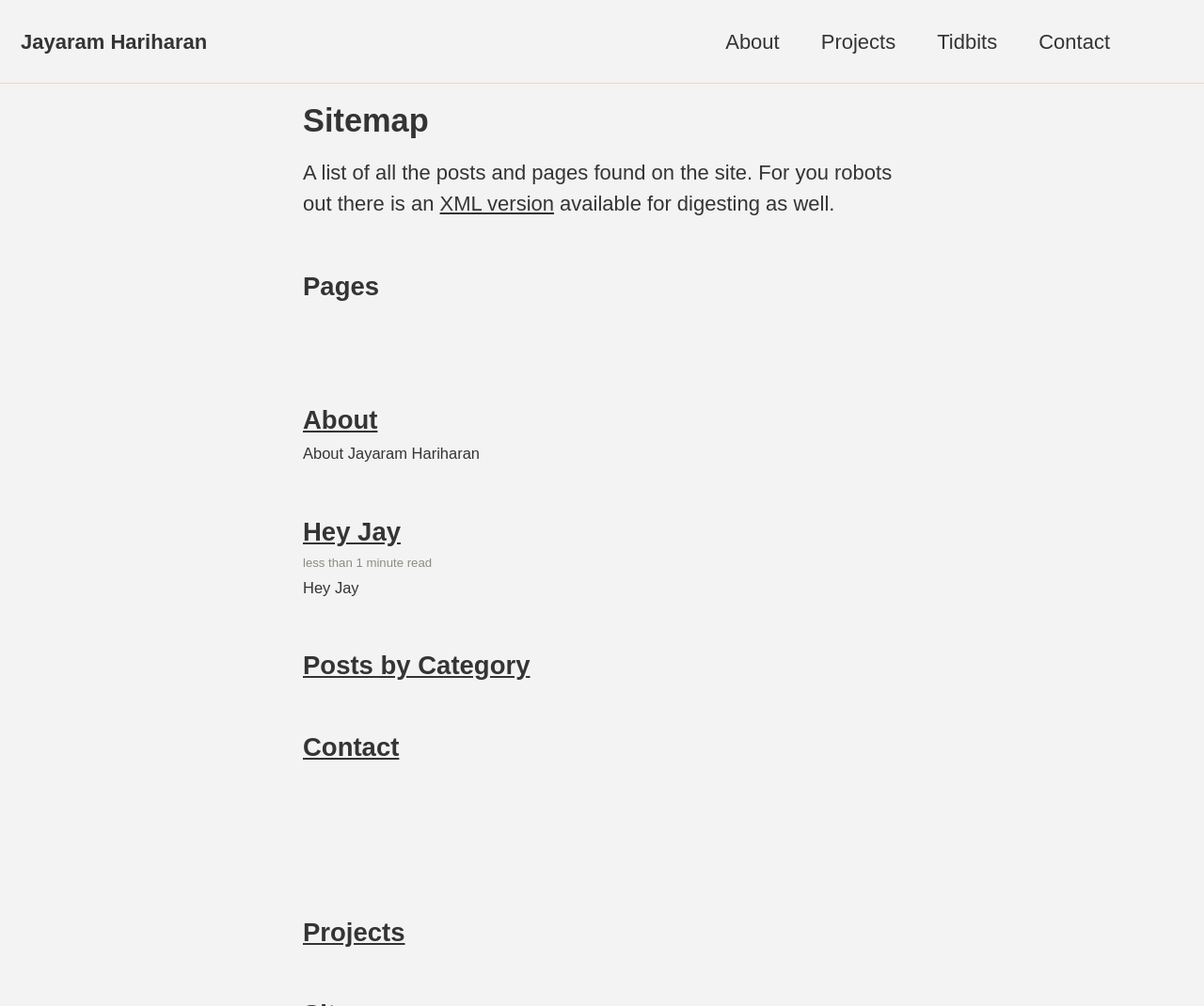Present a detailed account of what is displayed on the webpage.

This webpage is Jayaram Hariharan's personal website, which has a simple and organized layout. At the top-left corner, there are three "Skip to" links, allowing users to navigate to primary navigation, content, or footer. Next to these links, the website's title "Jayaram Hariharan" is displayed.

The main navigation menu is located at the top-center of the page, featuring five links: "About", "Projects", "Tidbits", "Contact", and a "Toggle search" button at the far right. 

Below the navigation menu, there is a section with a heading "Sitemap", which describes the website's structure. This section contains a brief text and a link to an "XML version" of the sitemap.

The main content area is divided into several sections, each with a heading and a brief description. These sections include "About", "Hey Jay", "Posts by Category", "Contact", and "Projects". Each section has a link to a corresponding page, and some of them have additional text, such as "less than 1 minute read" for the "Hey Jay" section.

Overall, the webpage has a clean and easy-to-navigate design, with clear headings and concise text.